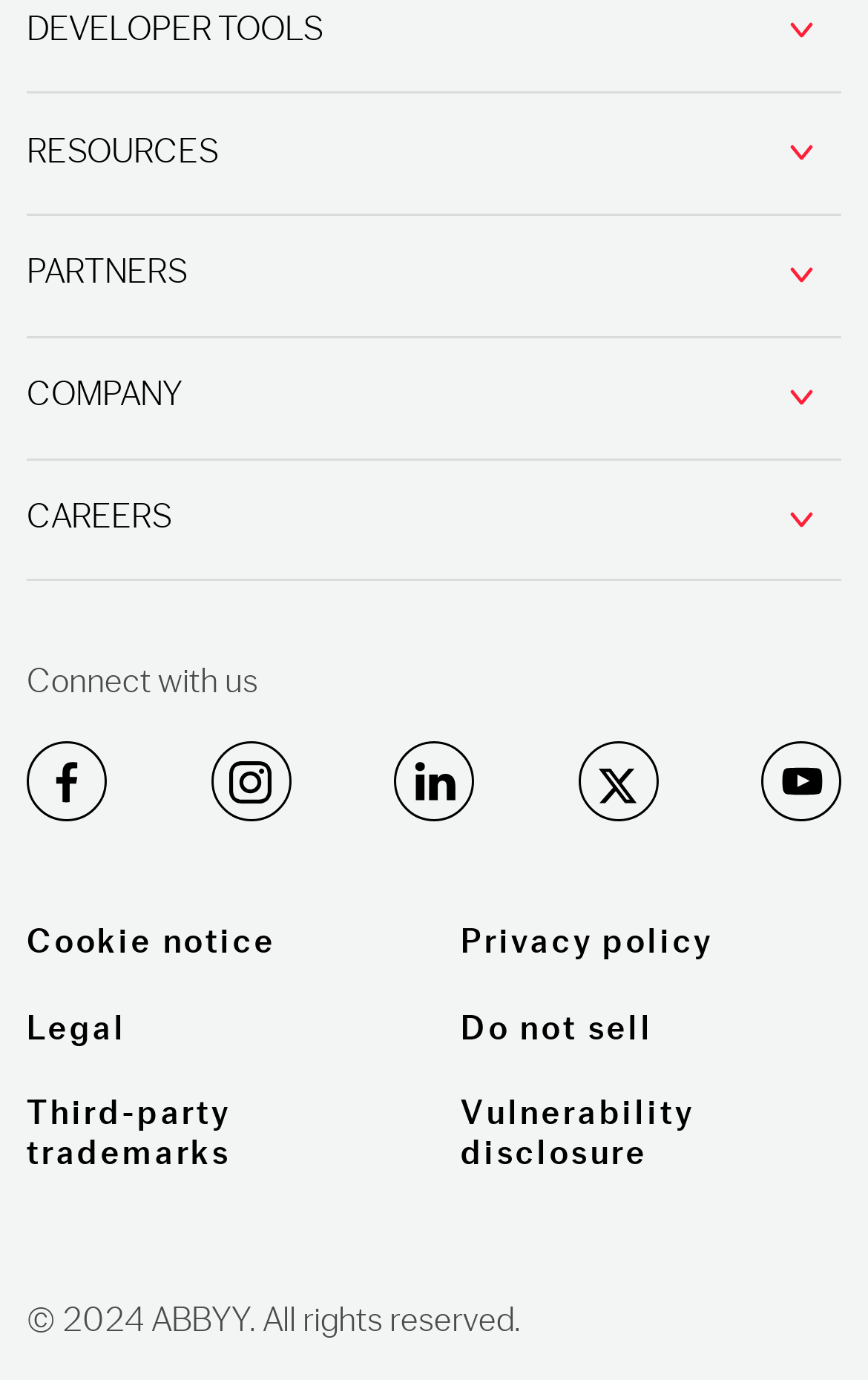Provide the bounding box coordinates for the area that should be clicked to complete the instruction: "Click on Enterprise Automation".

[0.113, 0.008, 0.578, 0.046]